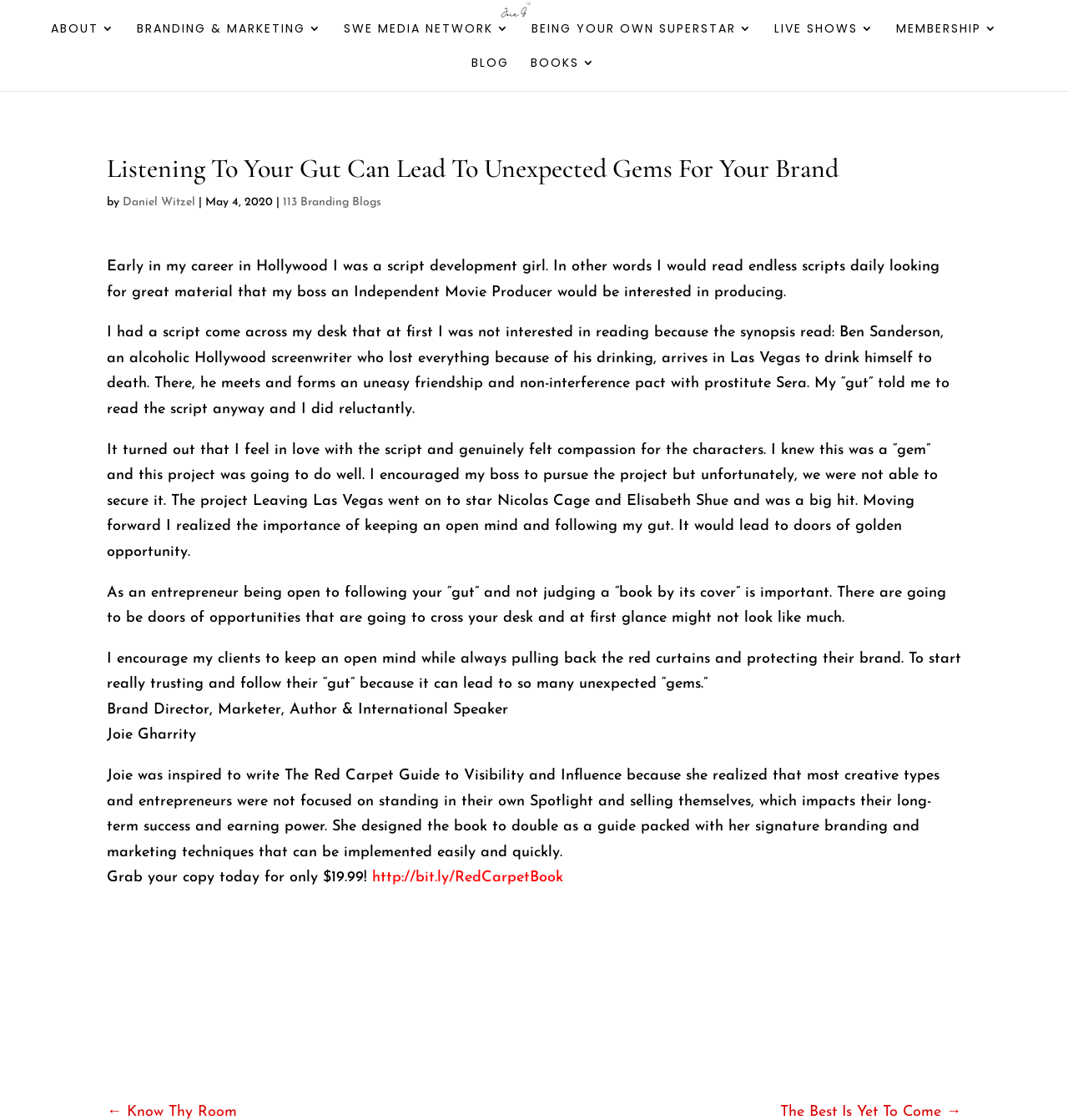Identify the bounding box coordinates of the element that should be clicked to fulfill this task: "Explore branding and marketing services". The coordinates should be provided as four float numbers between 0 and 1, i.e., [left, top, right, bottom].

[0.128, 0.02, 0.301, 0.051]